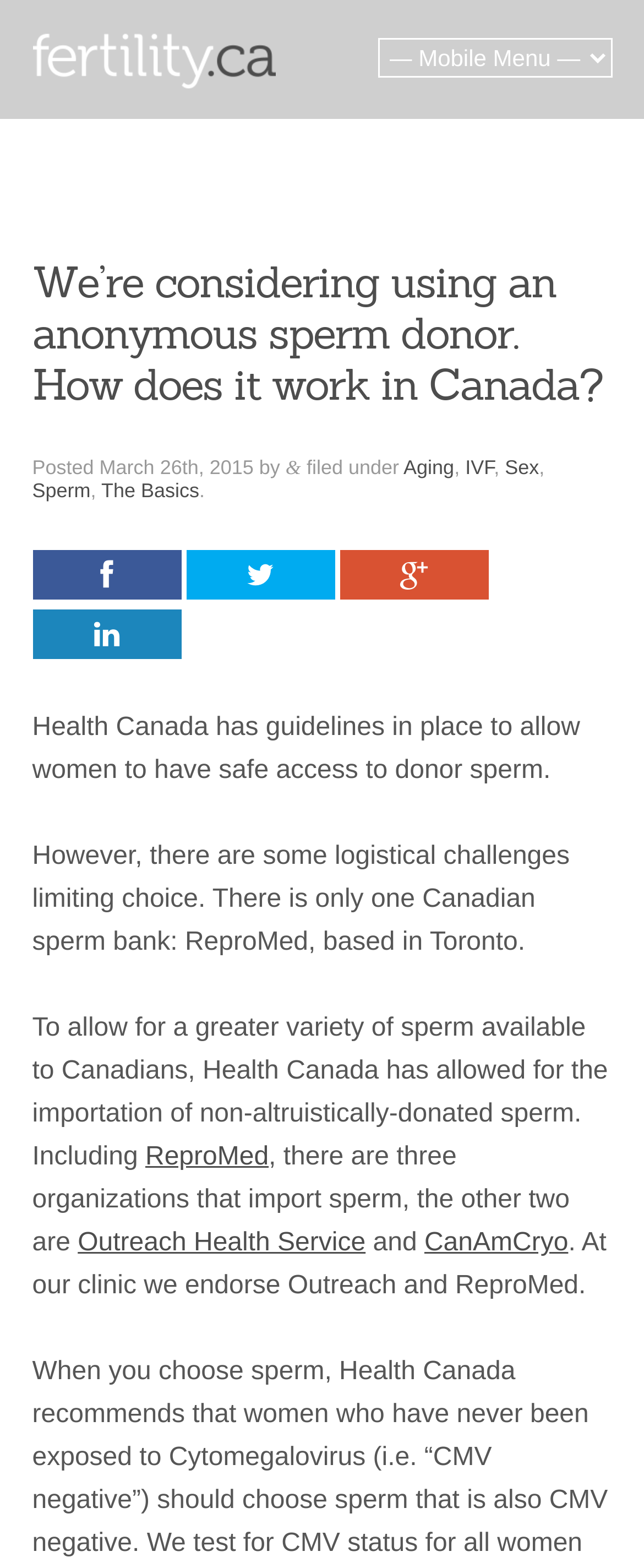Answer the following query concisely with a single word or phrase:
What is the topic of the webpage?

Sperm donation in Canada